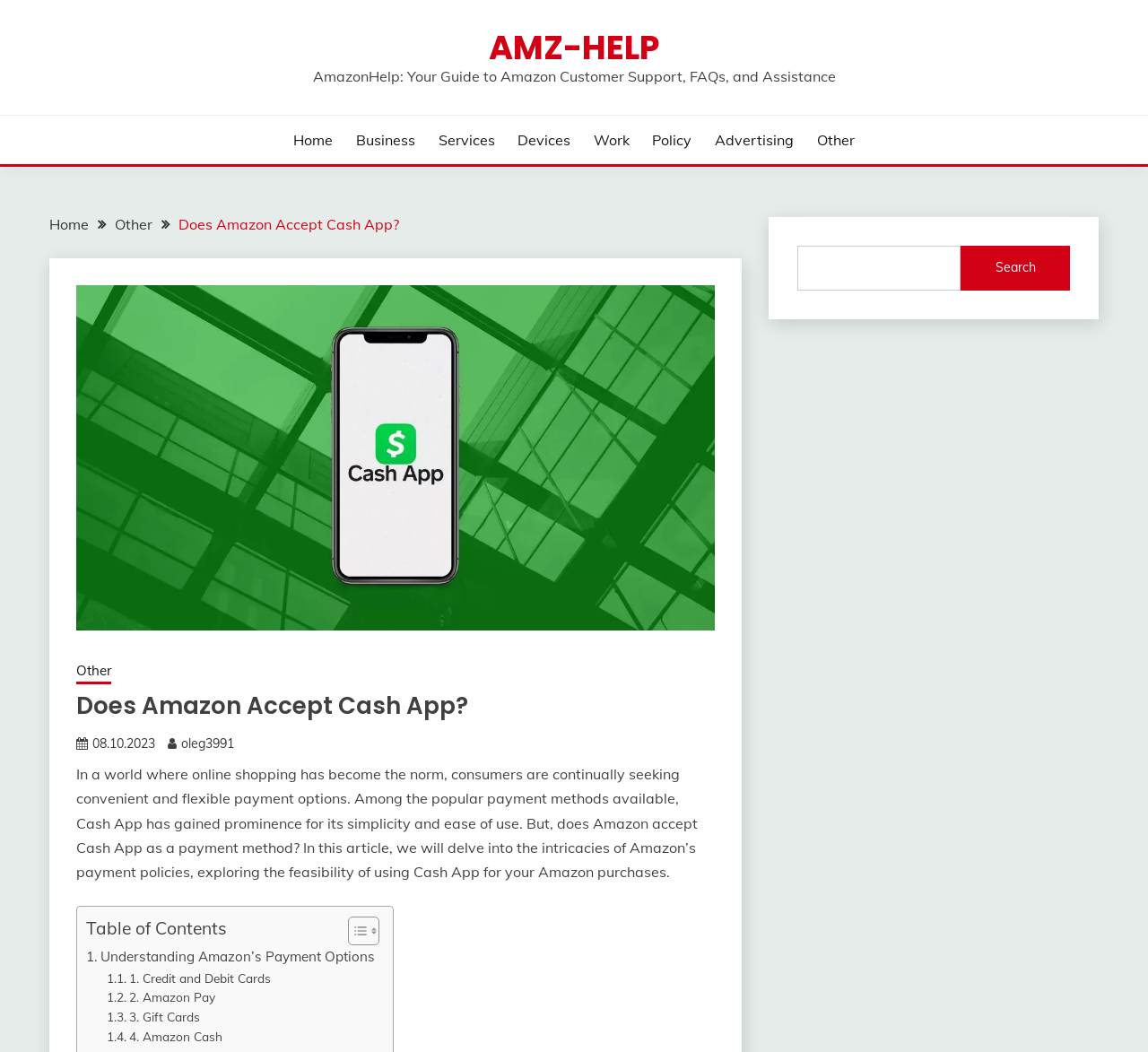Provide the bounding box coordinates of the HTML element this sentence describes: "4. Amazon Cash". The bounding box coordinates consist of four float numbers between 0 and 1, i.e., [left, top, right, bottom].

[0.093, 0.976, 0.193, 0.995]